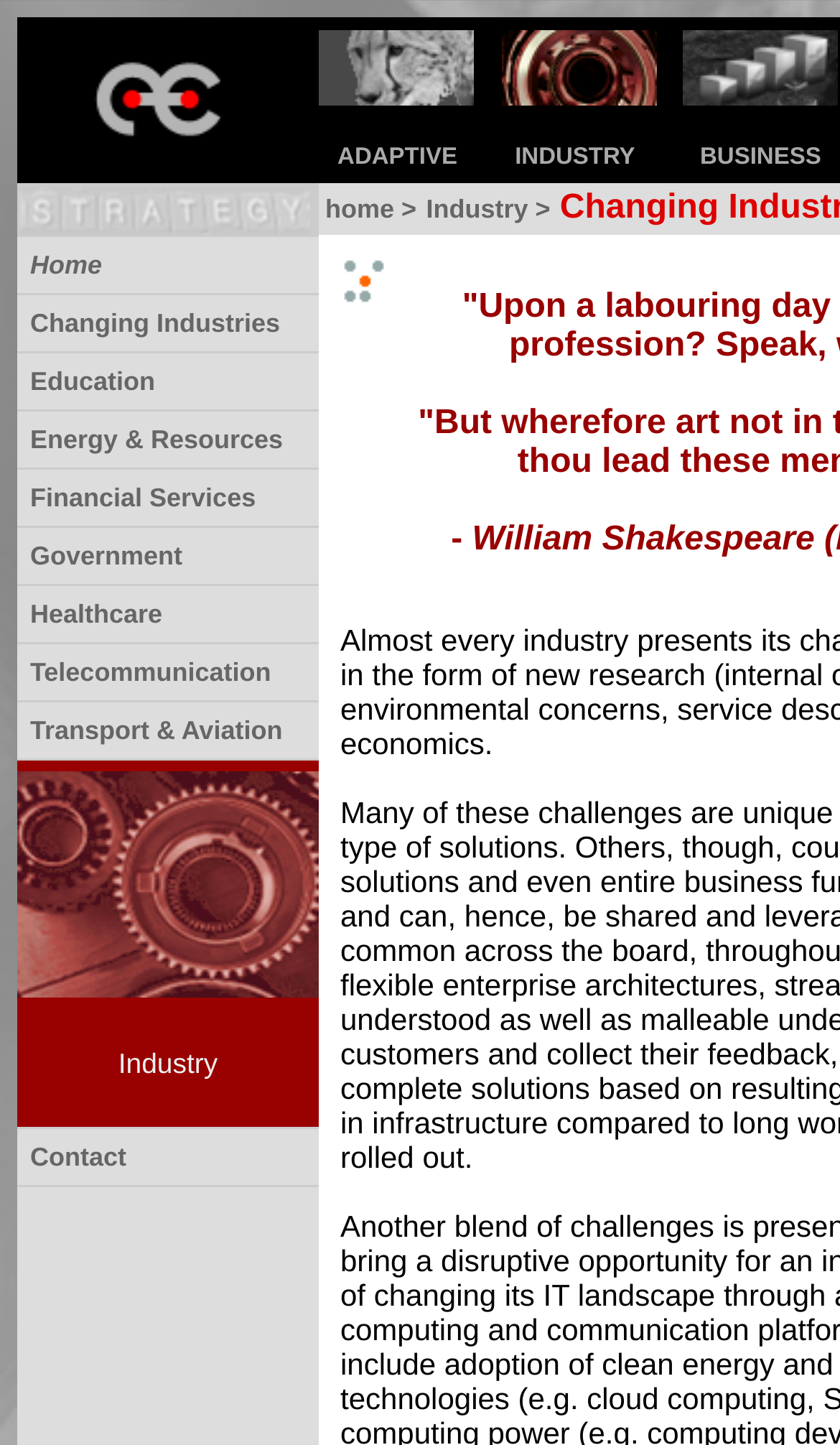Please indicate the bounding box coordinates of the element's region to be clicked to achieve the instruction: "Learn about Energy & Resources". Provide the coordinates as four float numbers between 0 and 1, i.e., [left, top, right, bottom].

[0.036, 0.294, 0.337, 0.315]